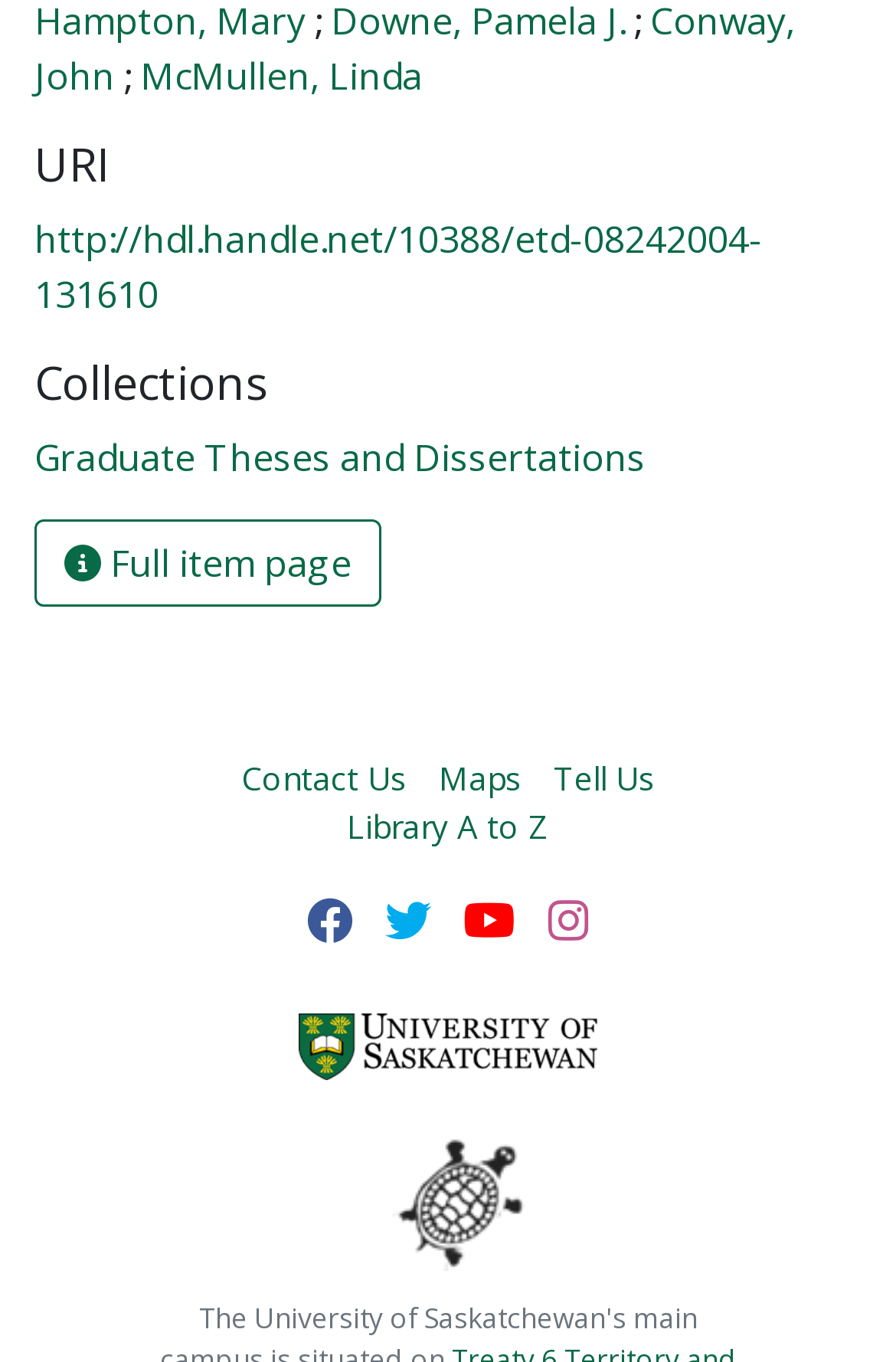Using the elements shown in the image, answer the question comprehensively: What is the name of the university?

The answer can be found by looking at the link element with the text 'University of Saskatchewan' which is likely to be the name of the university.